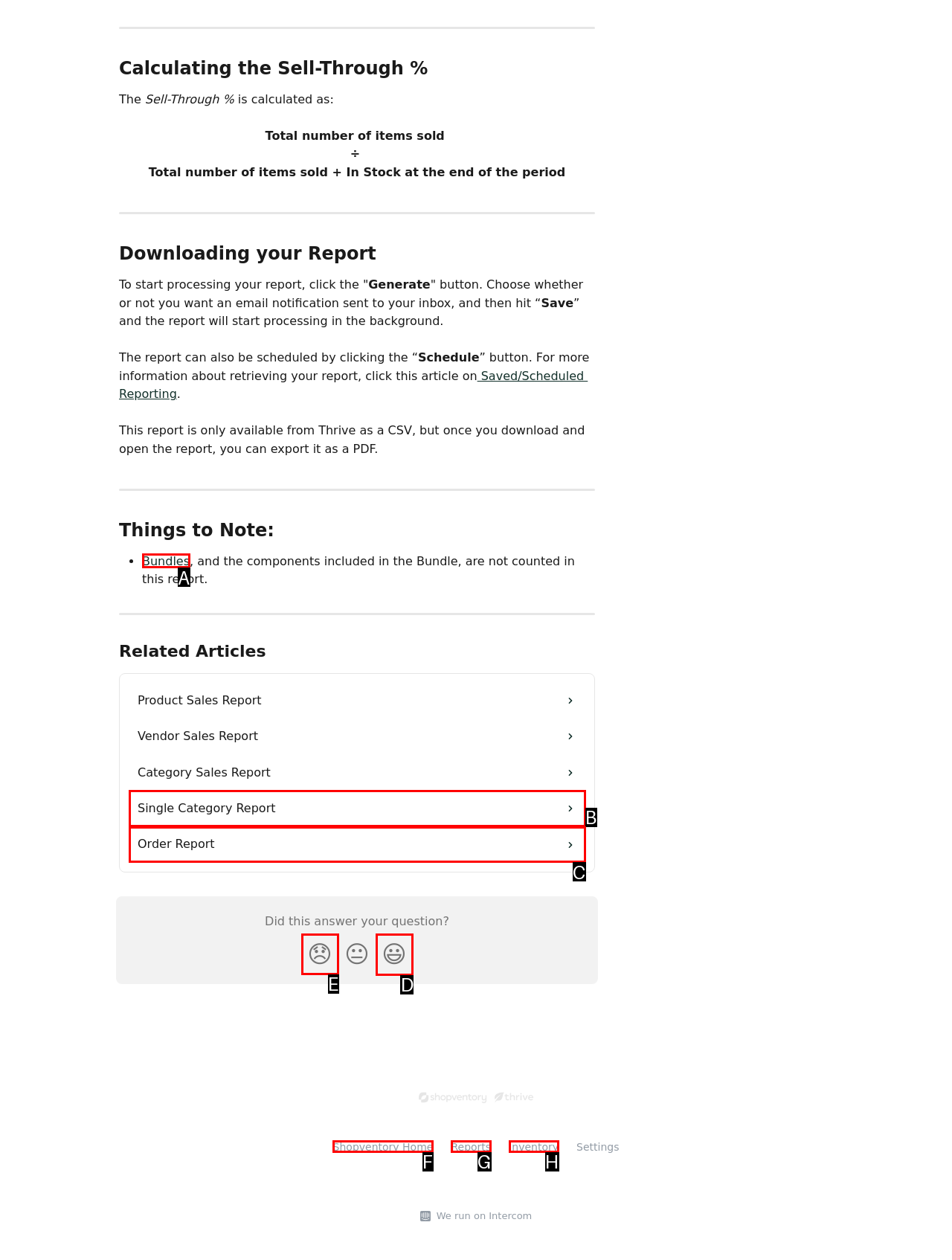Select the letter of the UI element that matches this task: Get help by calling 608-264-HELP (4357)
Provide the answer as the letter of the correct choice.

None